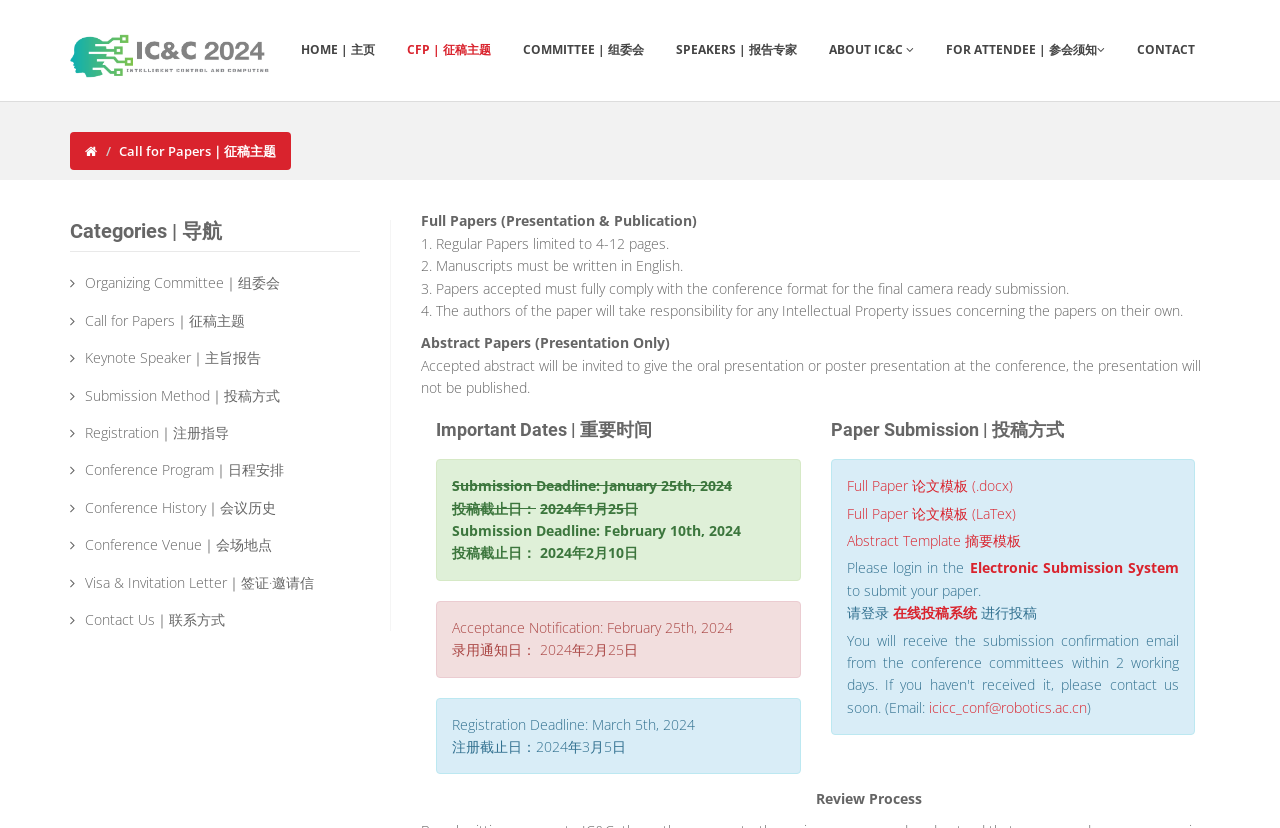What is the conference name?
Please interpret the details in the image and answer the question thoroughly.

The conference name can be found at the top of the webpage, where it says 'IC&C 2024-Intelligent Control and Computing'. This is the main title of the webpage, indicating that it is a conference webpage.